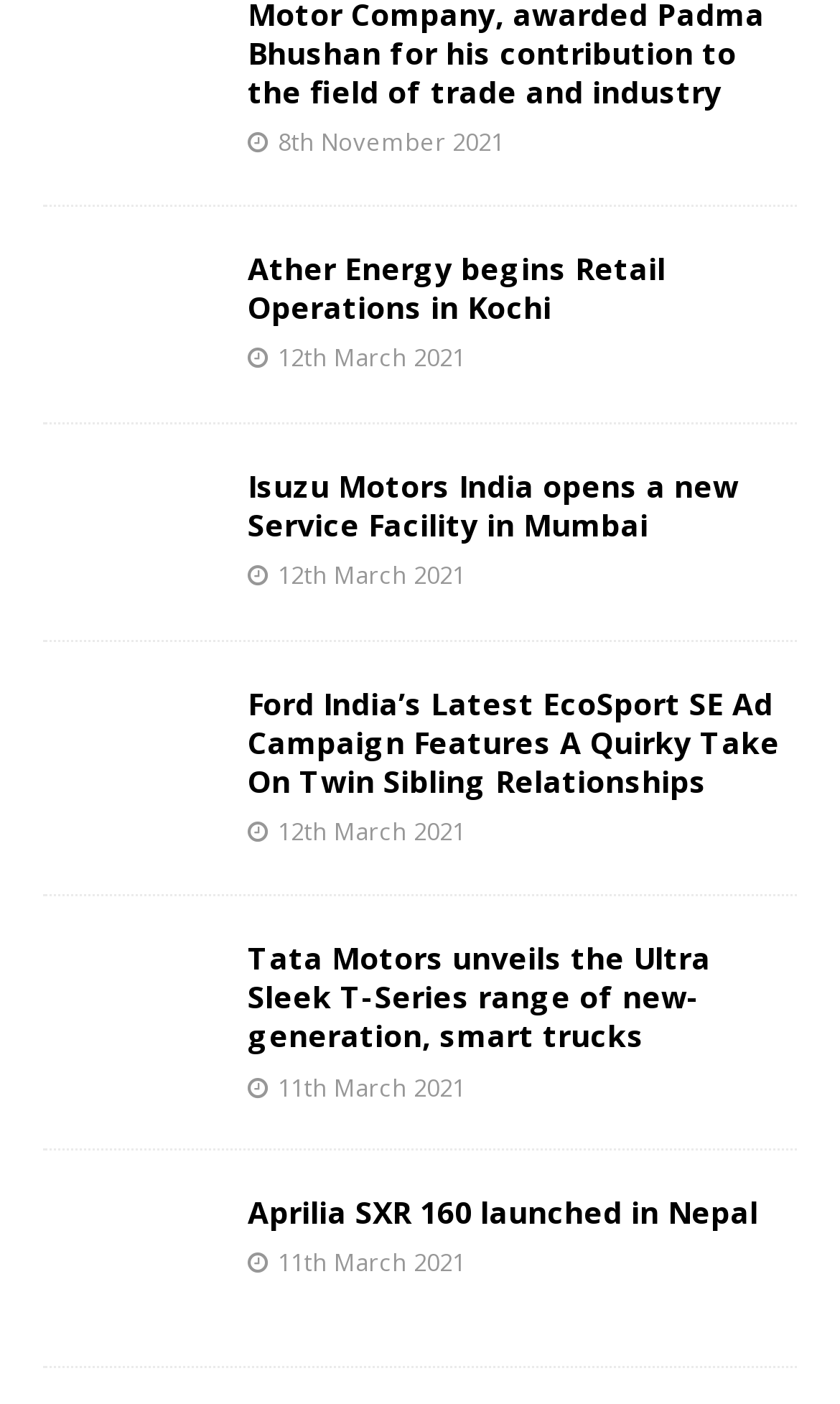What is the common date among the last three news articles?
Using the visual information, reply with a single word or short phrase.

11th March 2021